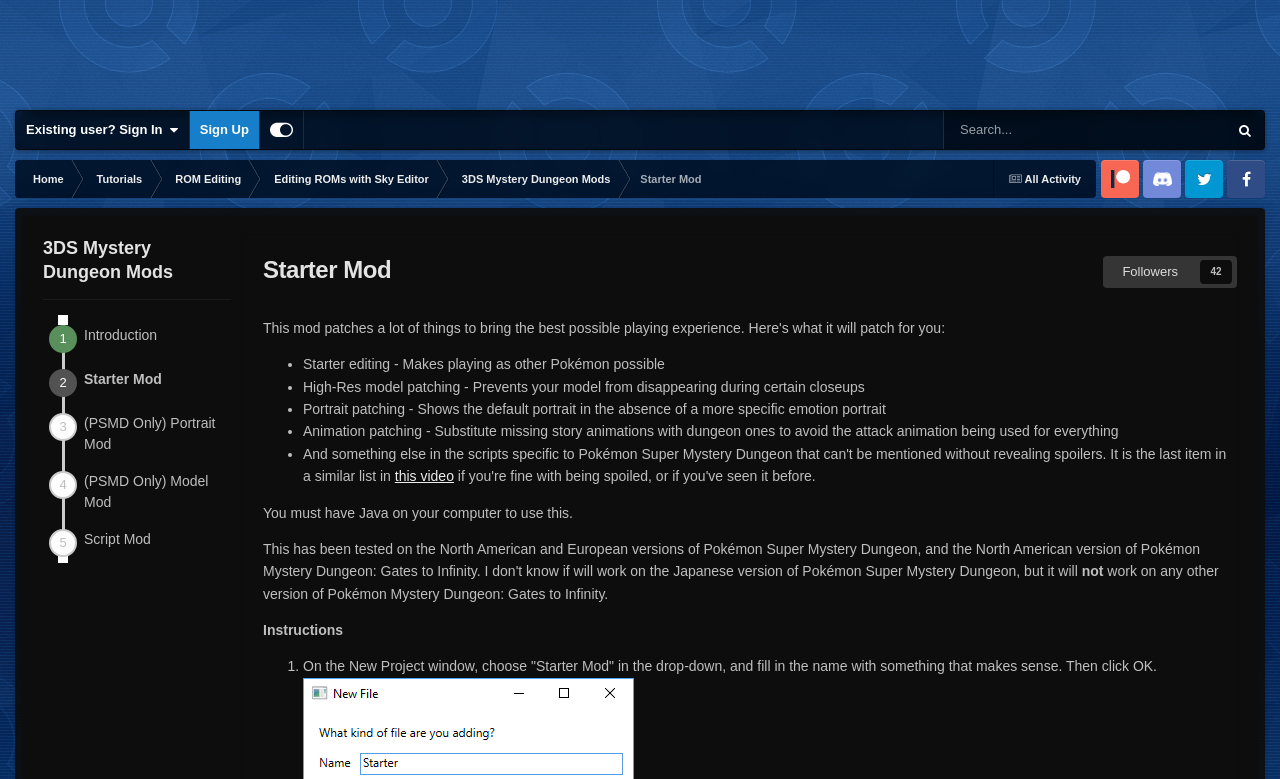Identify the bounding box coordinates of the area you need to click to perform the following instruction: "Check the post by 'bendy3756'".

[0.238, 0.099, 0.272, 0.155]